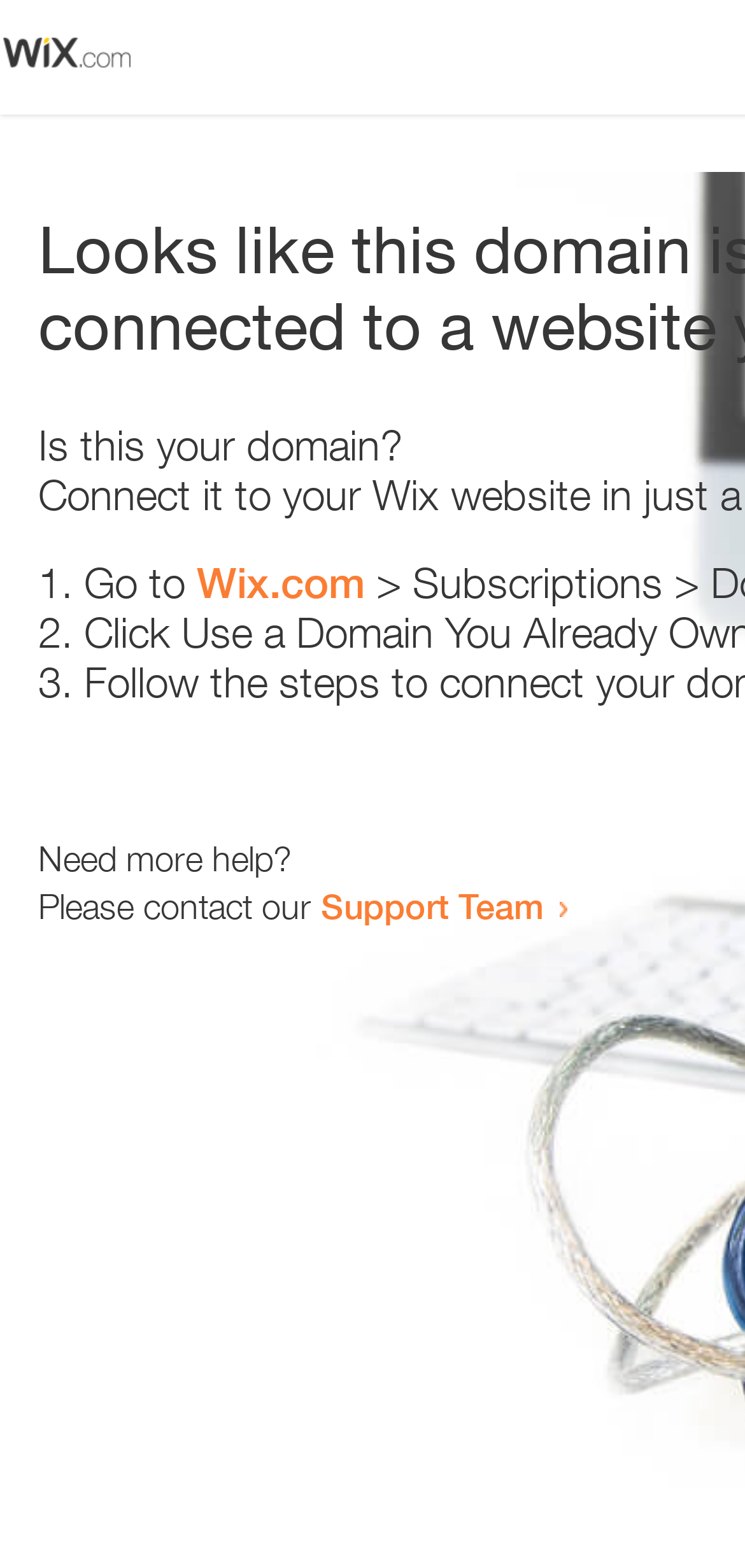Who can be contacted for more help?
Based on the visual details in the image, please answer the question thoroughly.

The webpage contains a link 'Support Team' which suggests that the Support Team can be contacted for more help. This can be inferred from the context of the sentence 'Please contact our Support Team'.